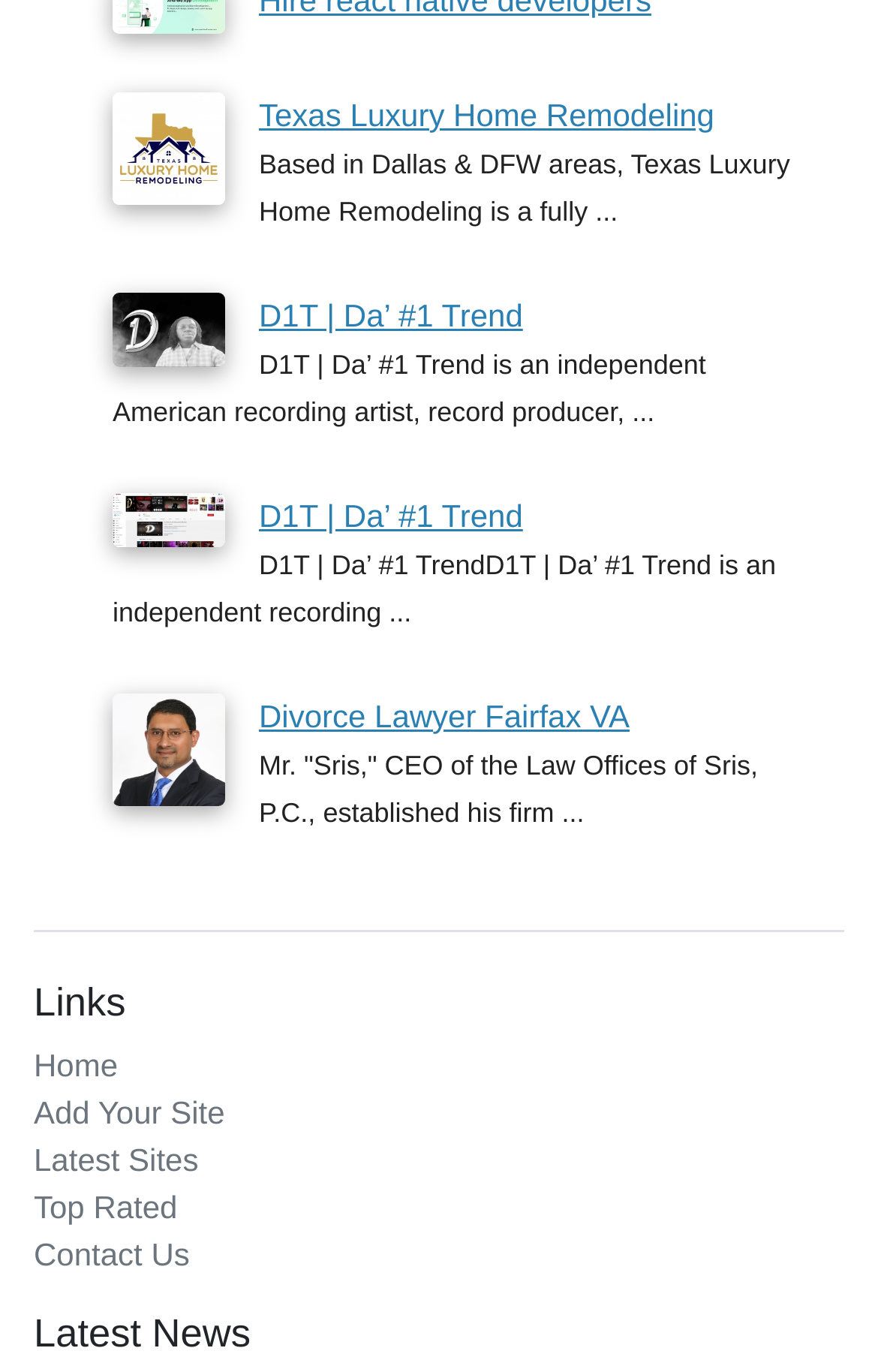Pinpoint the bounding box coordinates of the area that should be clicked to complete the following instruction: "View D1T | Da’ #1 Trend information". The coordinates must be given as four float numbers between 0 and 1, i.e., [left, top, right, bottom].

[0.295, 0.217, 0.596, 0.243]